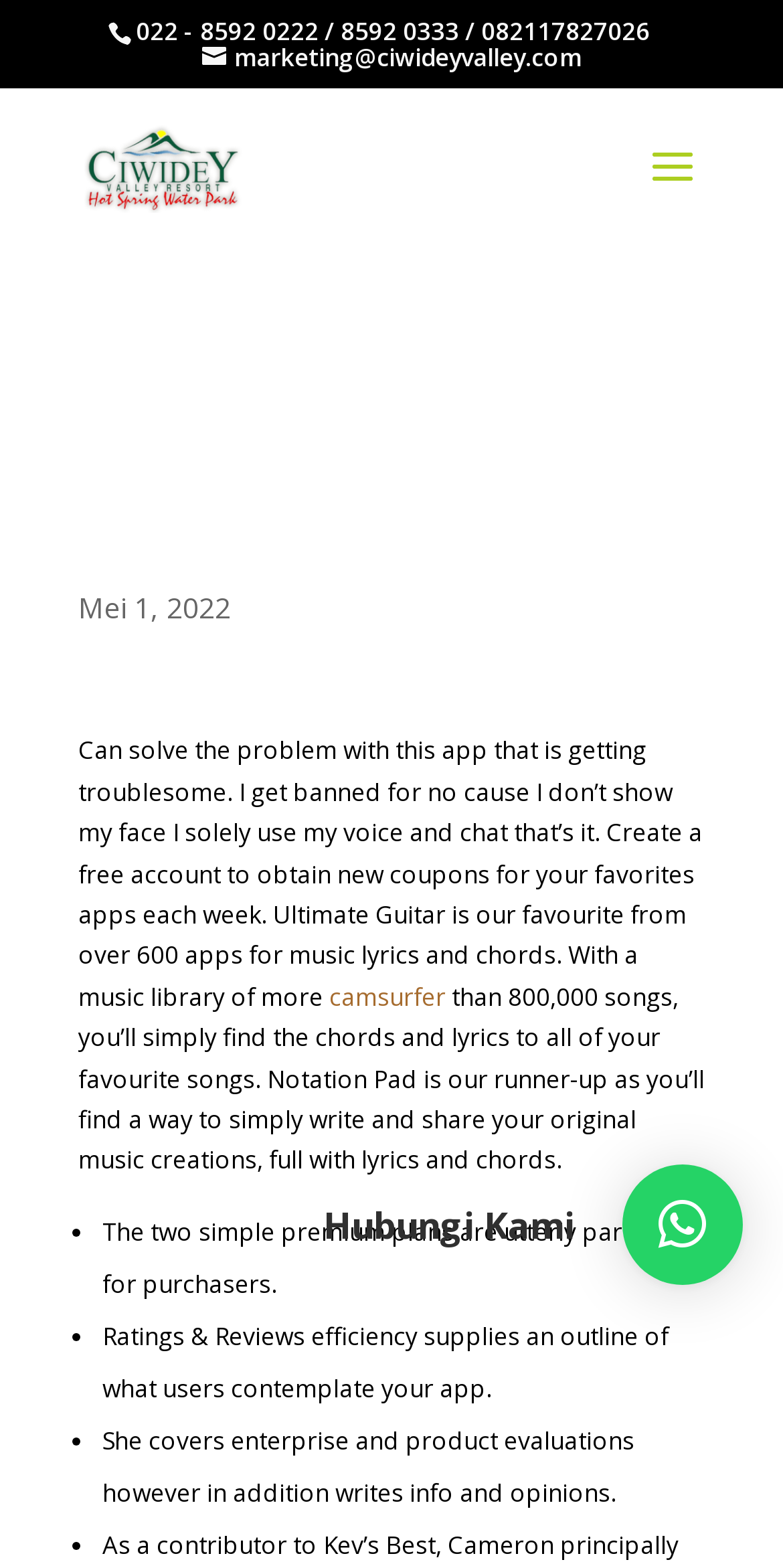Identify and provide the bounding box for the element described by: "alt="Ciwidey Valley Resort"".

[0.108, 0.098, 0.311, 0.115]